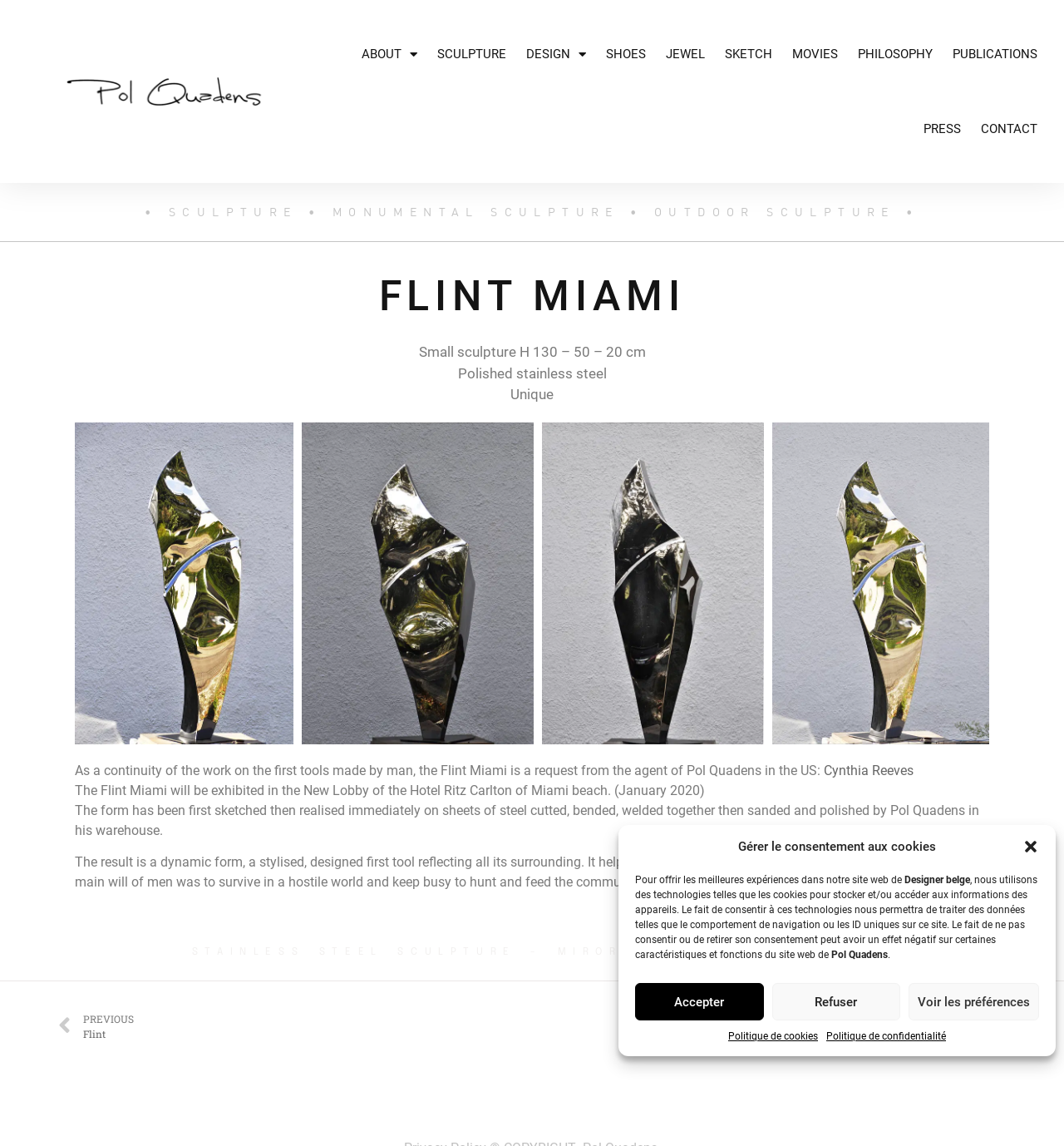Where will the Flint Miami be exhibited?
Using the image, give a concise answer in the form of a single word or short phrase.

Hotel Ritz Carlton of Miami beach